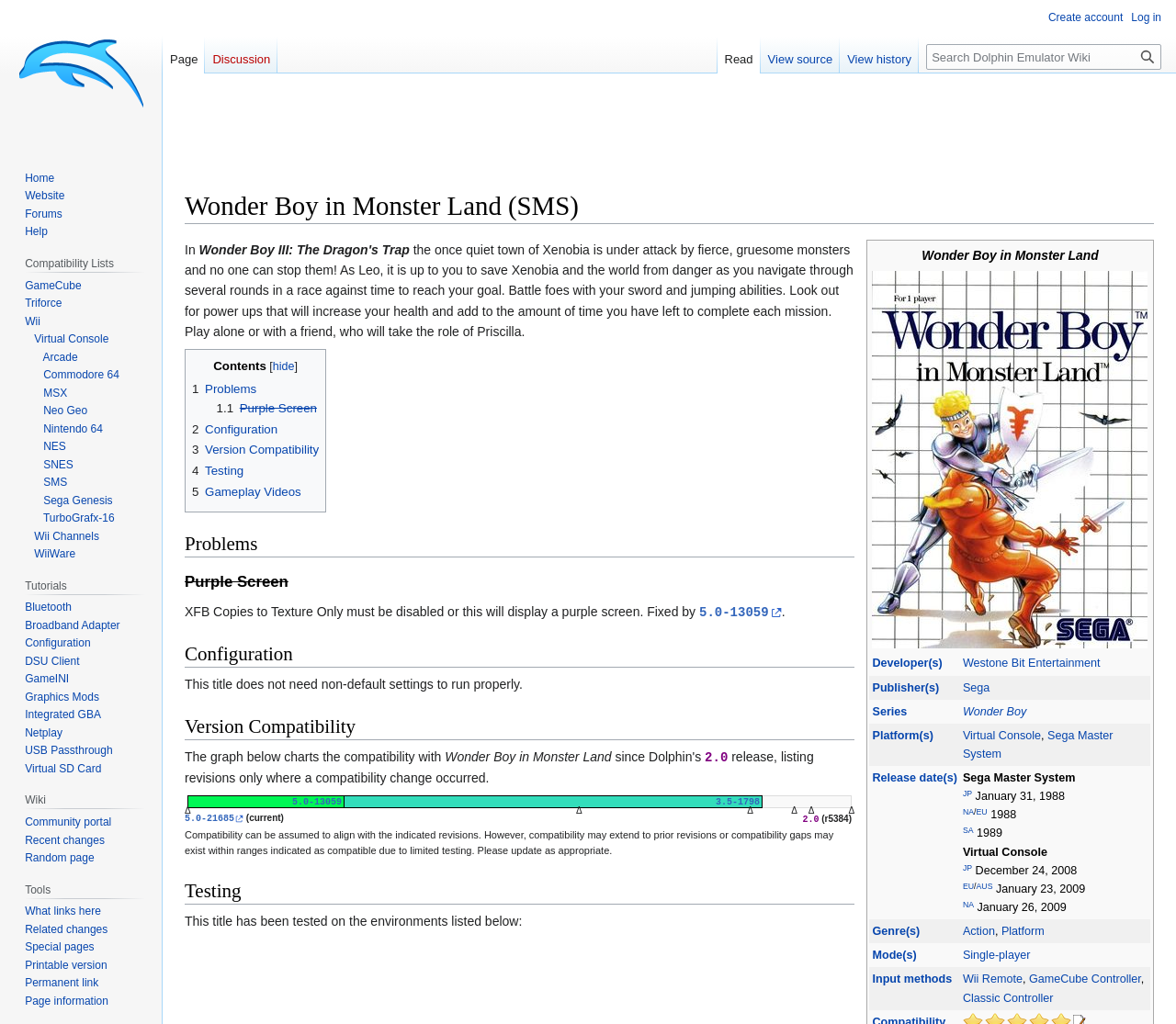Locate the bounding box coordinates of the clickable region to complete the following instruction: "Check the release date of Wonder Boy in Monster Land."

[0.816, 0.748, 0.979, 0.898]